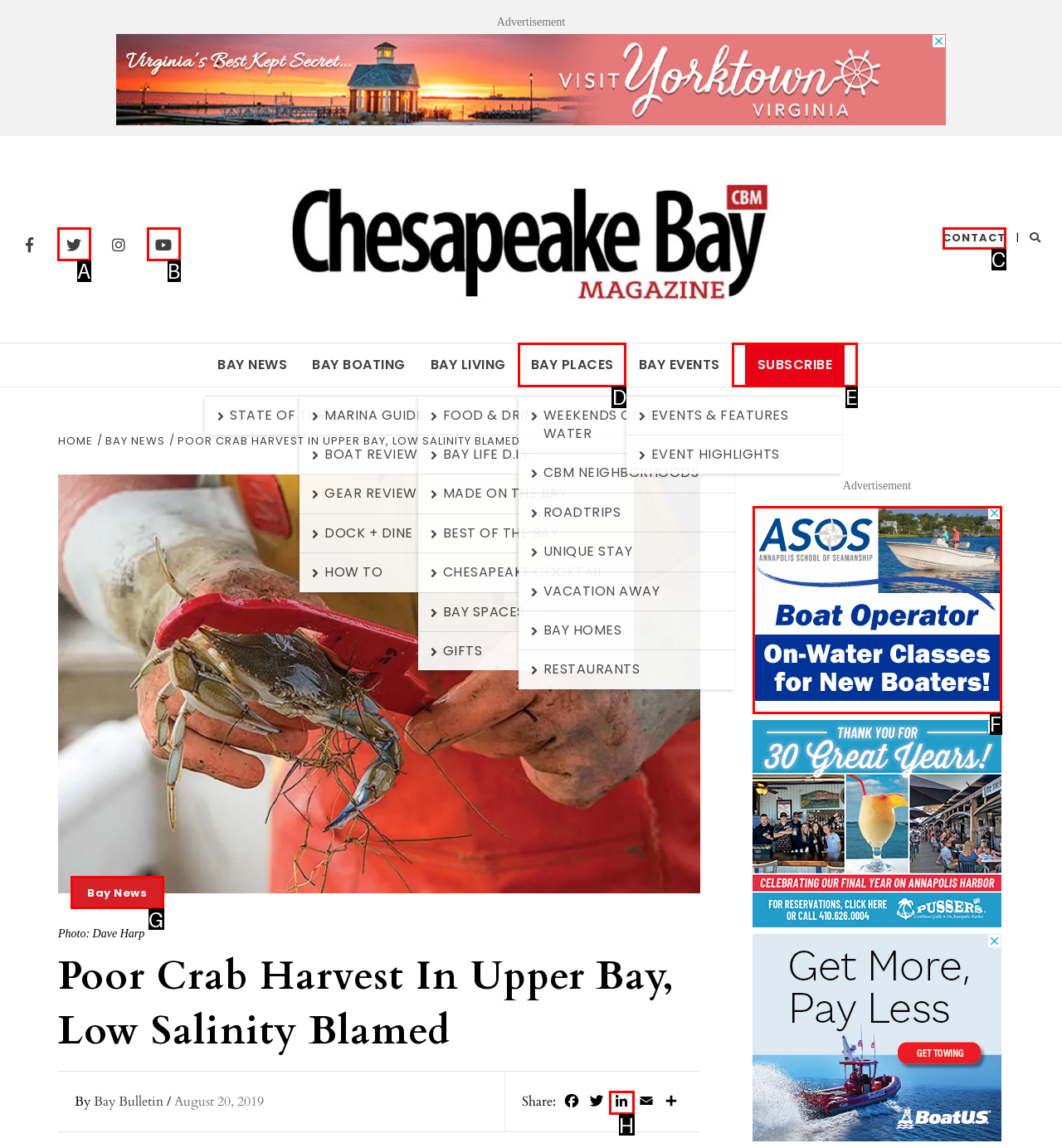Choose the HTML element that best fits the description: Bay News. Answer with the option's letter directly.

G